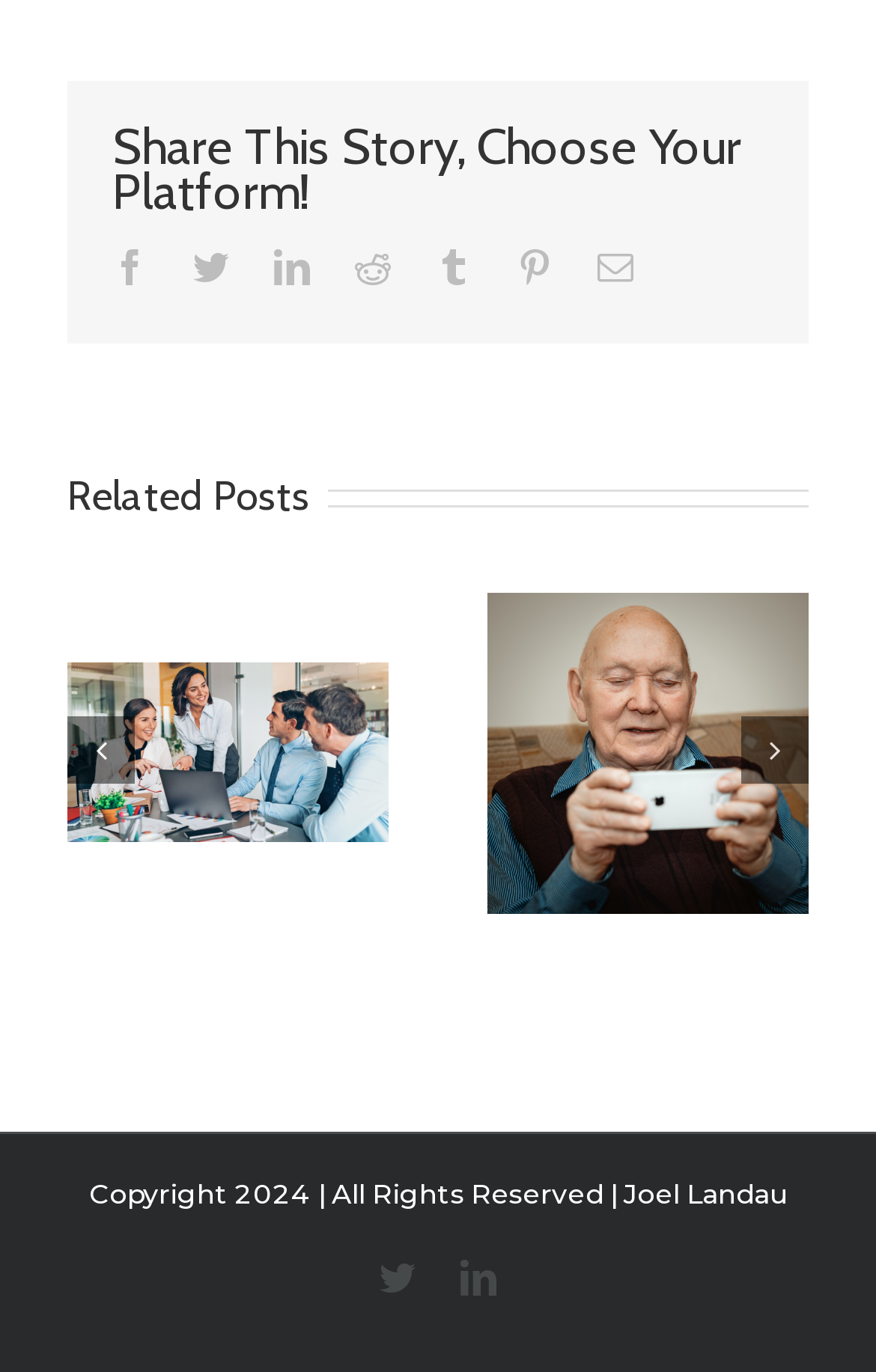Based on the element description "reddit", predict the bounding box coordinates of the UI element.

[0.405, 0.181, 0.446, 0.207]